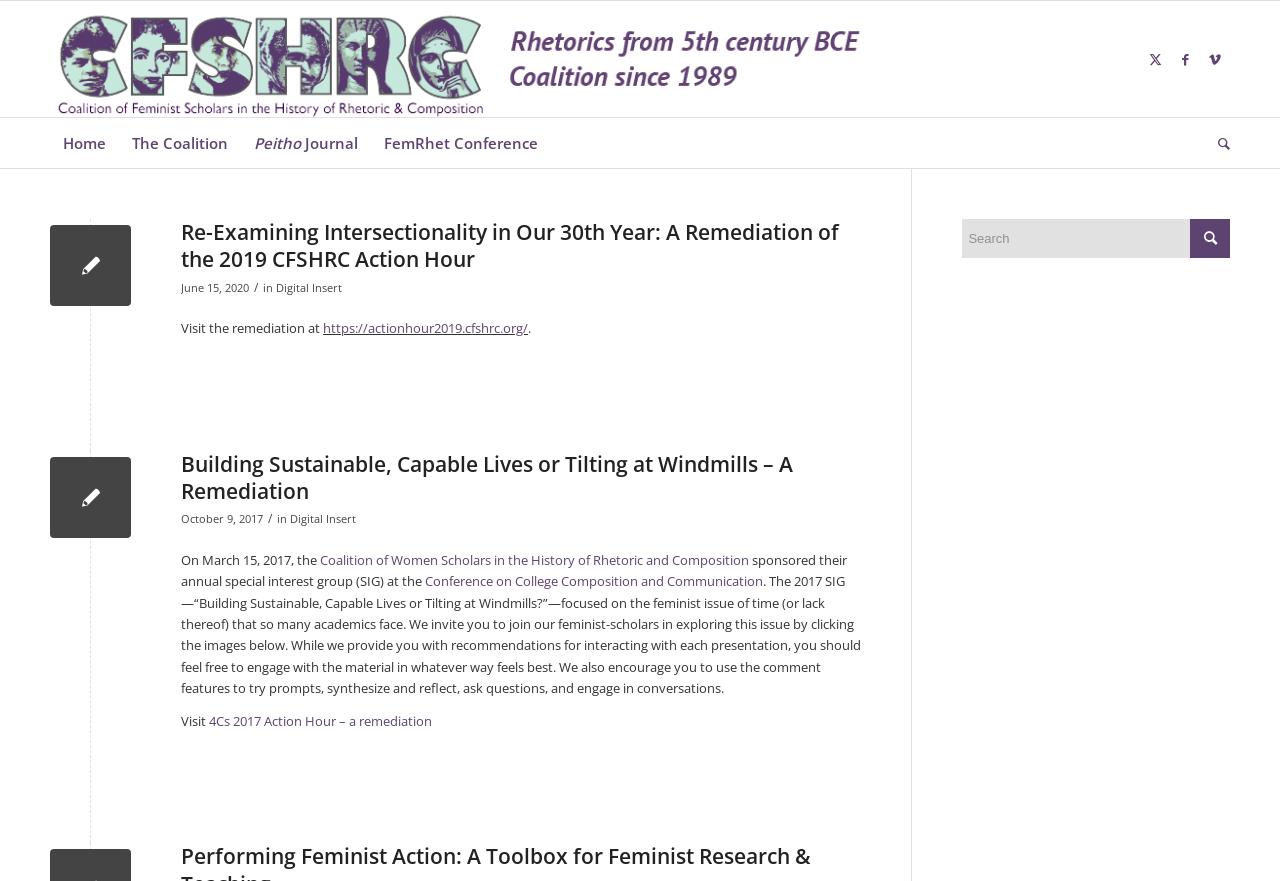Reply to the question with a single word or phrase:
What is the date of the 2019 CFSHRC Action Hour?

March 13, 2019